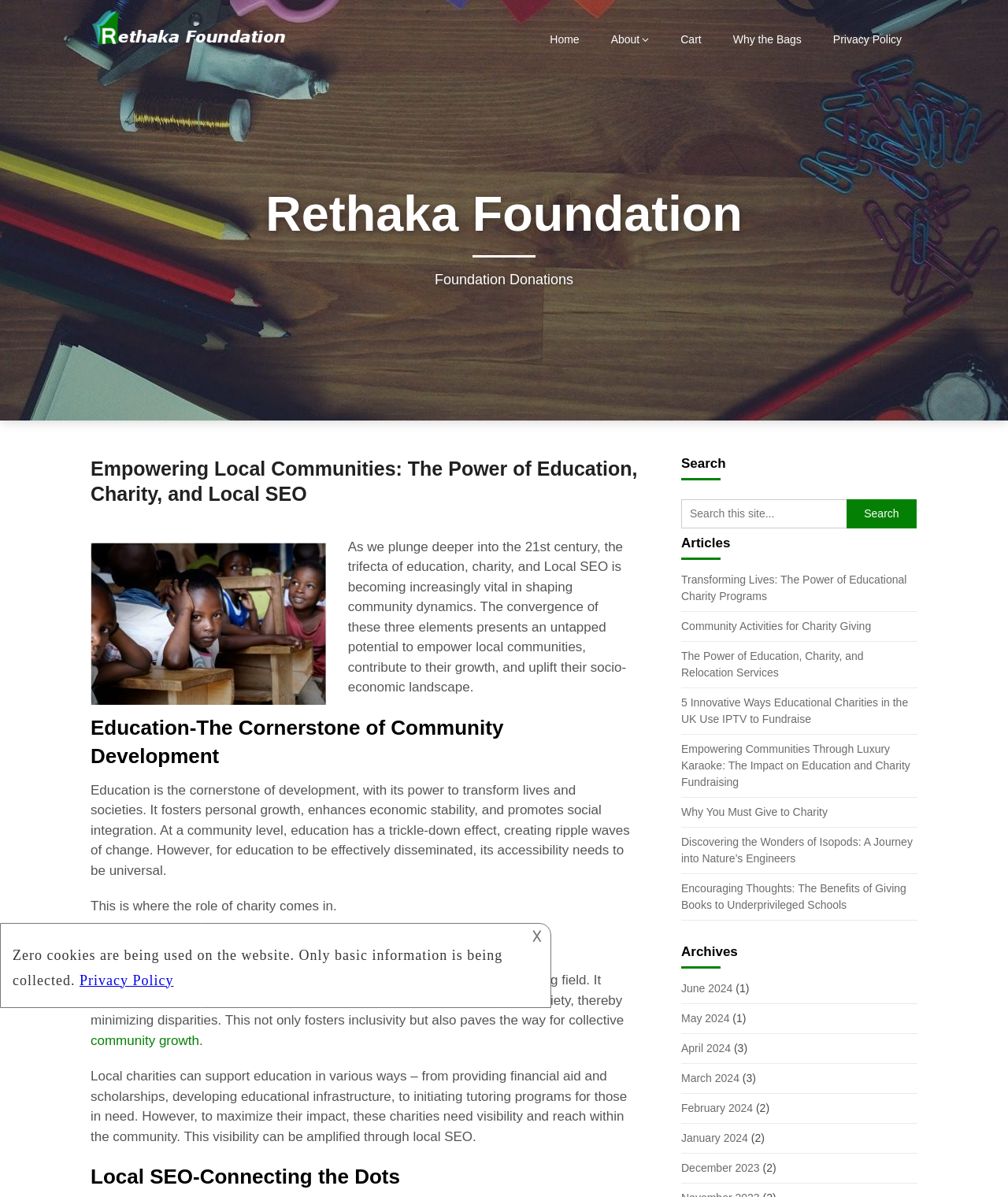Pinpoint the bounding box coordinates of the element that must be clicked to accomplish the following instruction: "Follow the Stockholm Center for Freedom". The coordinates should be in the format of four float numbers between 0 and 1, i.e., [left, top, right, bottom].

None